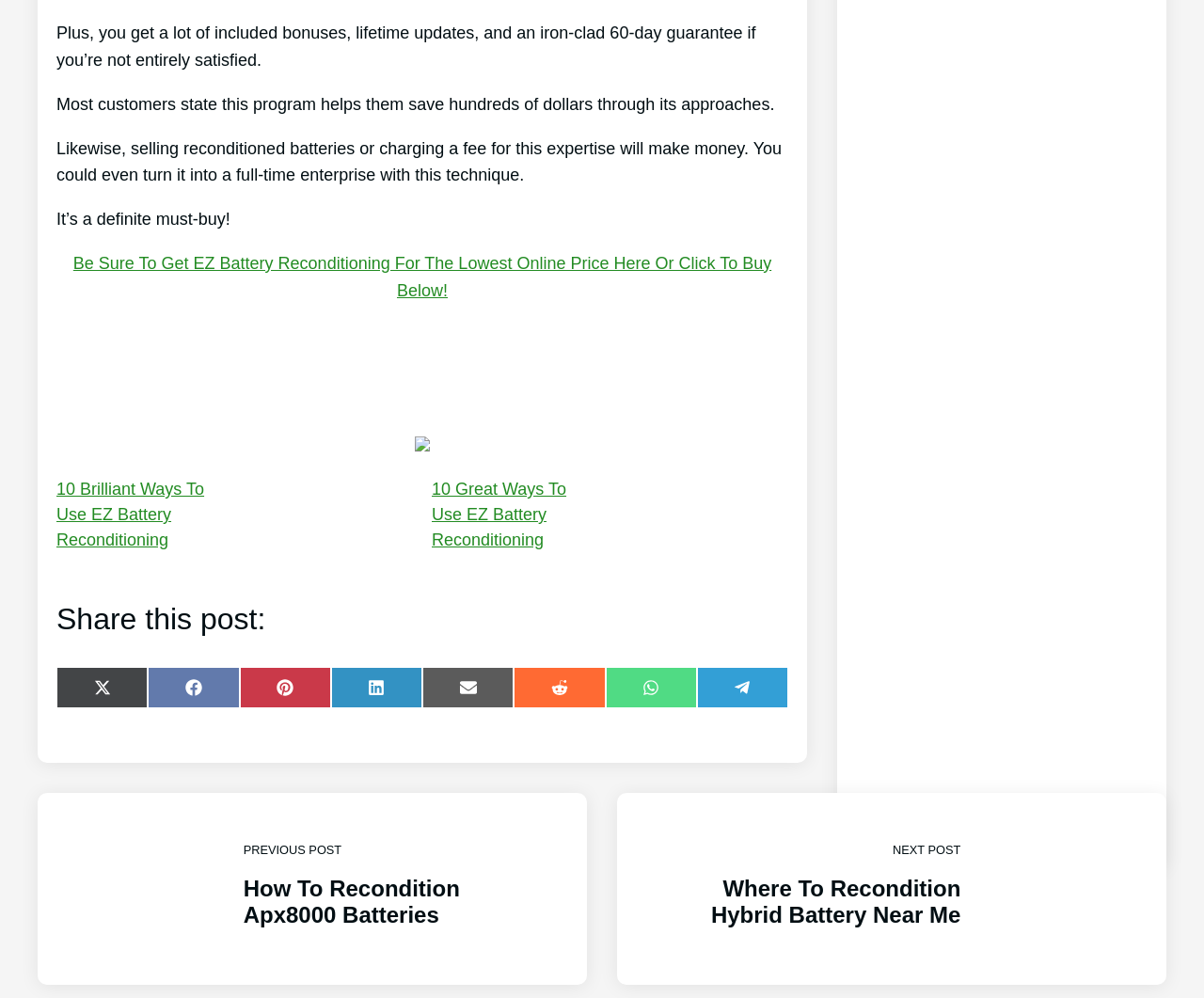How many social media sharing options are available?
Refer to the image and provide a detailed answer to the question.

I counted the number of social media sharing links, including 'Share on X (Twitter)', 'Share on Facebook', 'Share on Pinterest', 'Share on LinkedIn', 'Share on Email', 'Share on Reddit', 'Share on WhatsApp', and 'Share on Telegram', which totals 8 options.